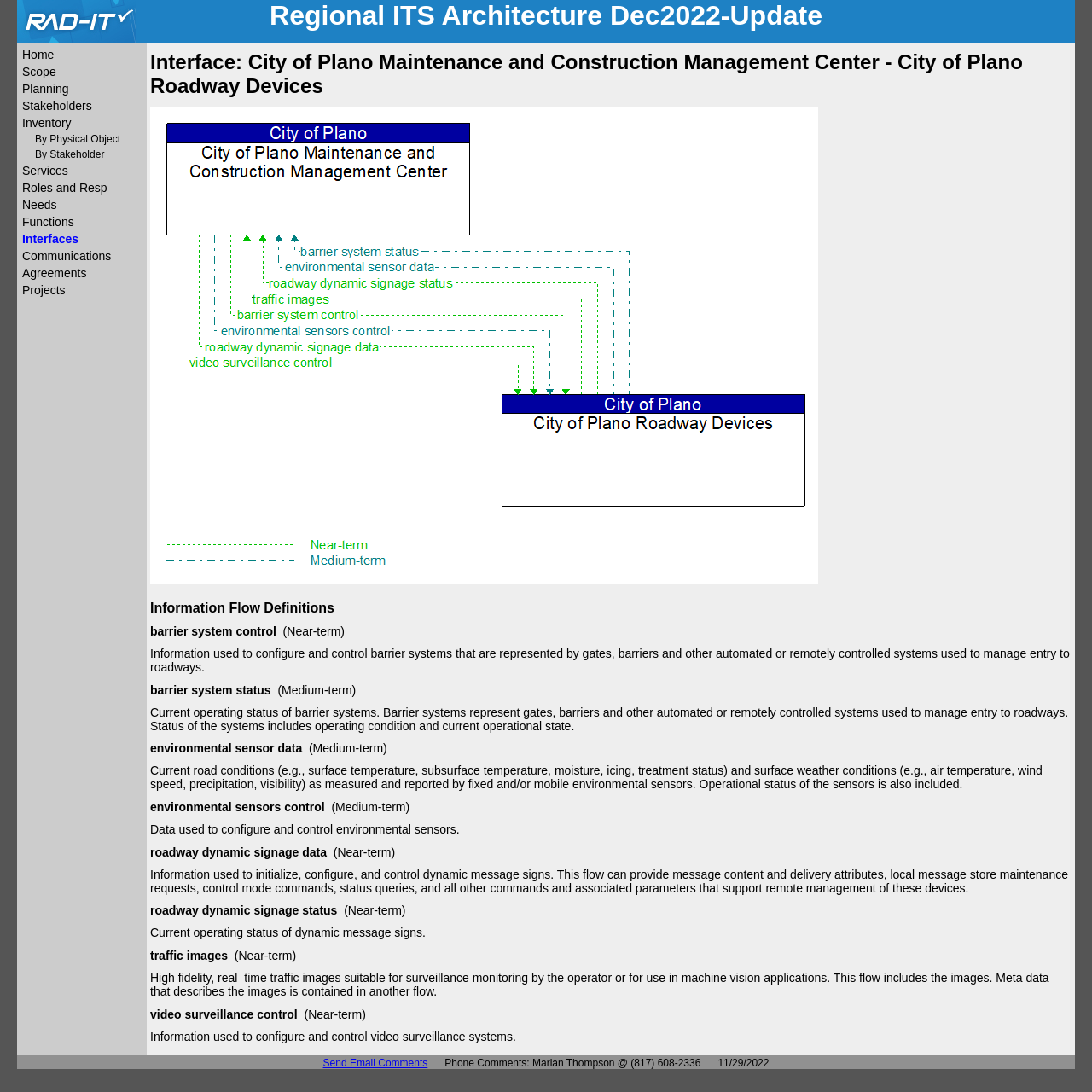Identify the bounding box coordinates for the element you need to click to achieve the following task: "Send an email comment". Provide the bounding box coordinates as four float numbers between 0 and 1, in the form [left, top, right, bottom].

[0.296, 0.968, 0.392, 0.979]